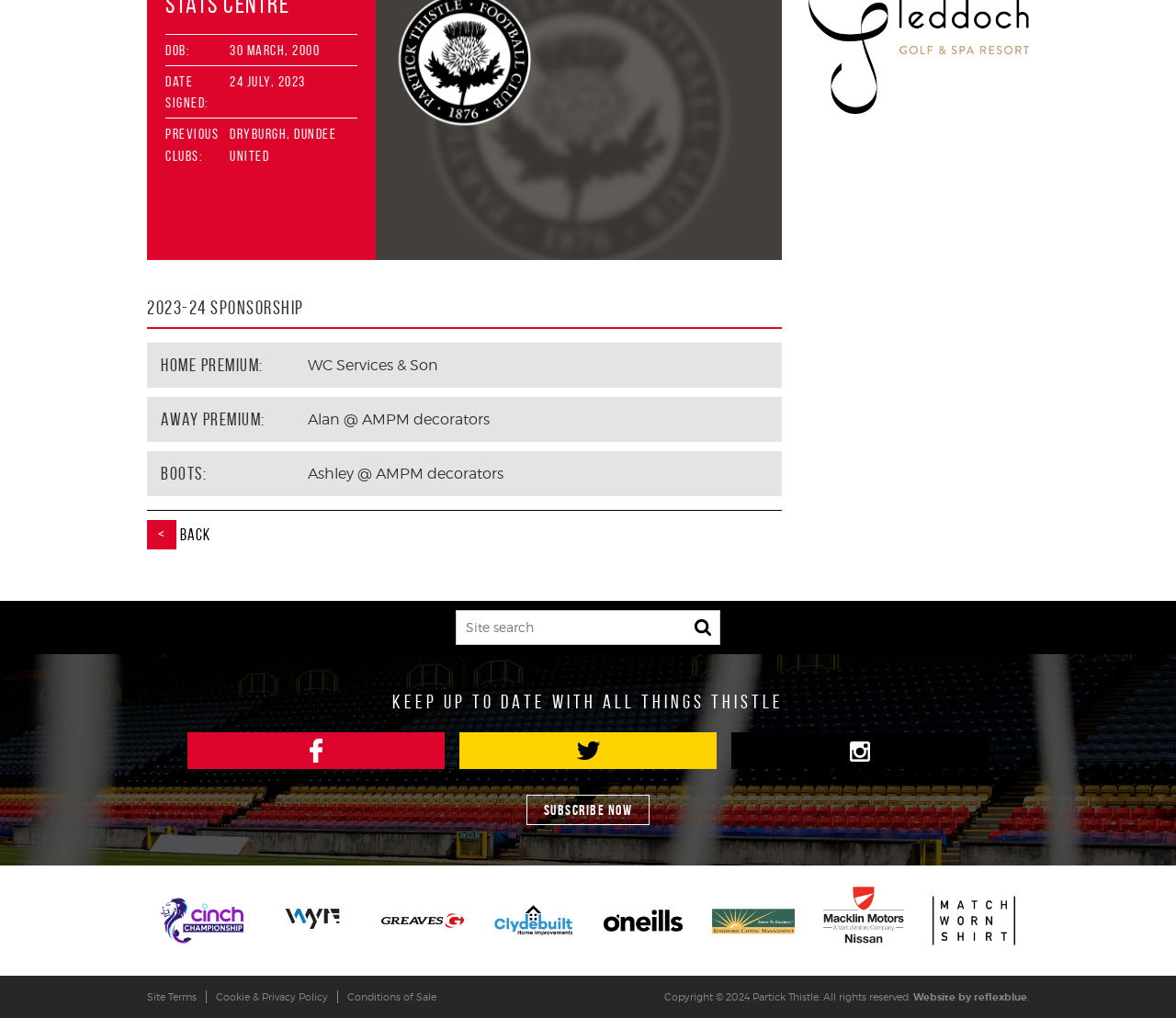What is the name of the sponsor for Home Premium?
Based on the visual, give a brief answer using one word or a short phrase.

WC Services & Son